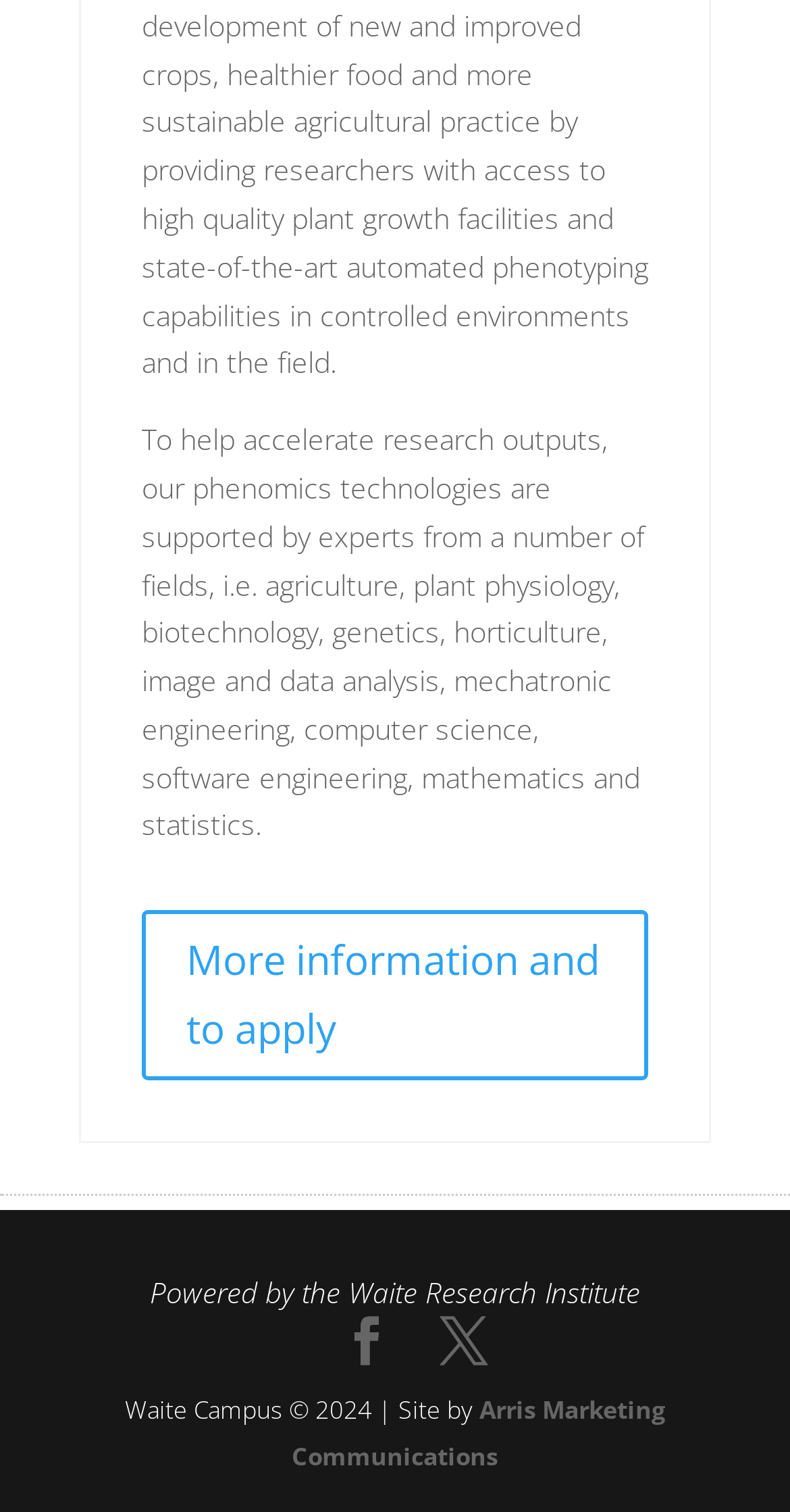What is the name of the research institute?
Please respond to the question thoroughly and include all relevant details.

The StaticText element mentions that the webpage is 'Powered by the Waite Research Institute', indicating that the research institute behind the webpage is the Waite Research Institute.